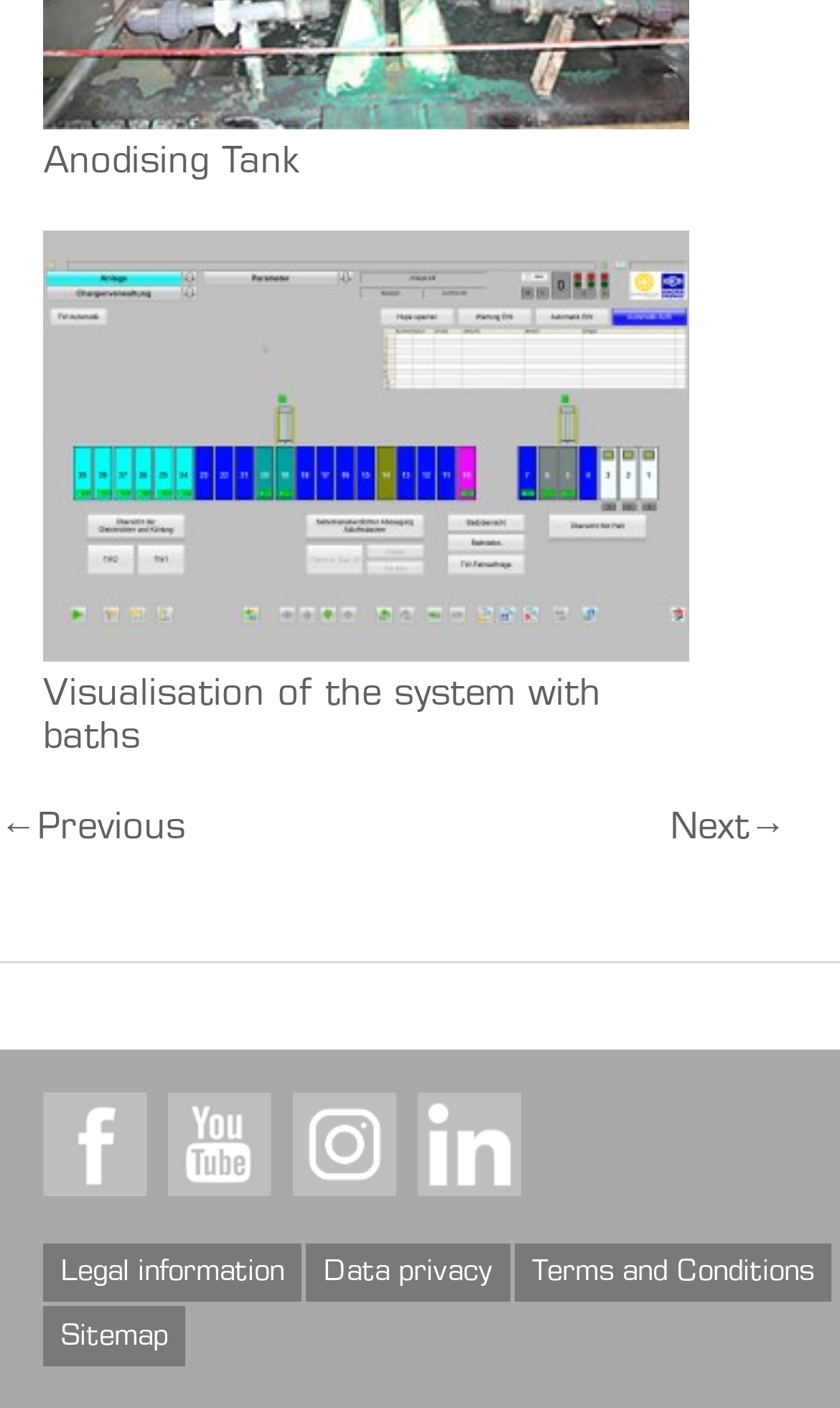Please identify the bounding box coordinates of the region to click in order to complete the given instruction: "View anodising tank details". The coordinates should be four float numbers between 0 and 1, i.e., [left, top, right, bottom].

[0.051, 0.073, 0.821, 0.099]